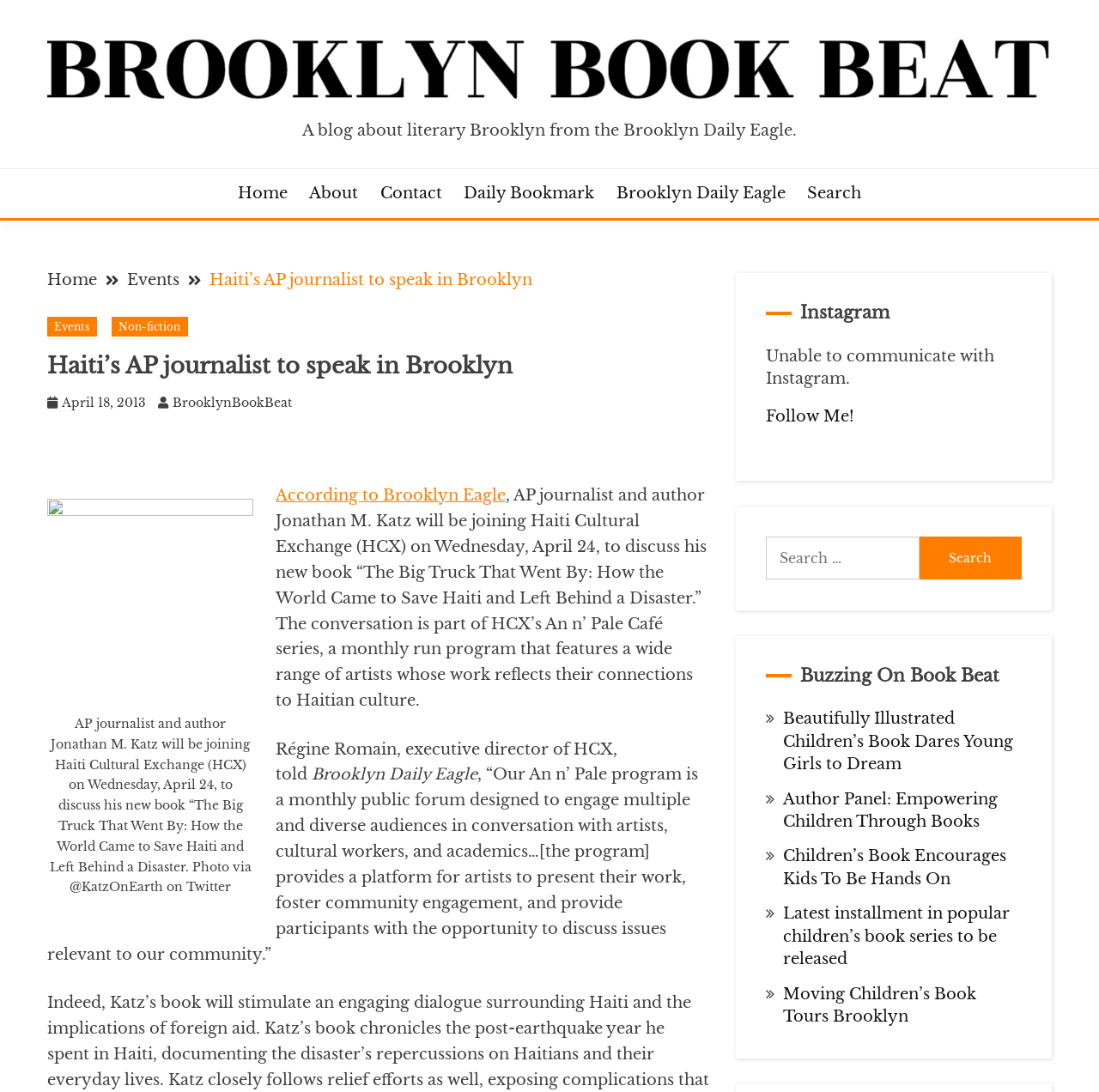Pinpoint the bounding box coordinates of the area that must be clicked to complete this instruction: "Follow on Instagram".

[0.697, 0.373, 0.777, 0.39]